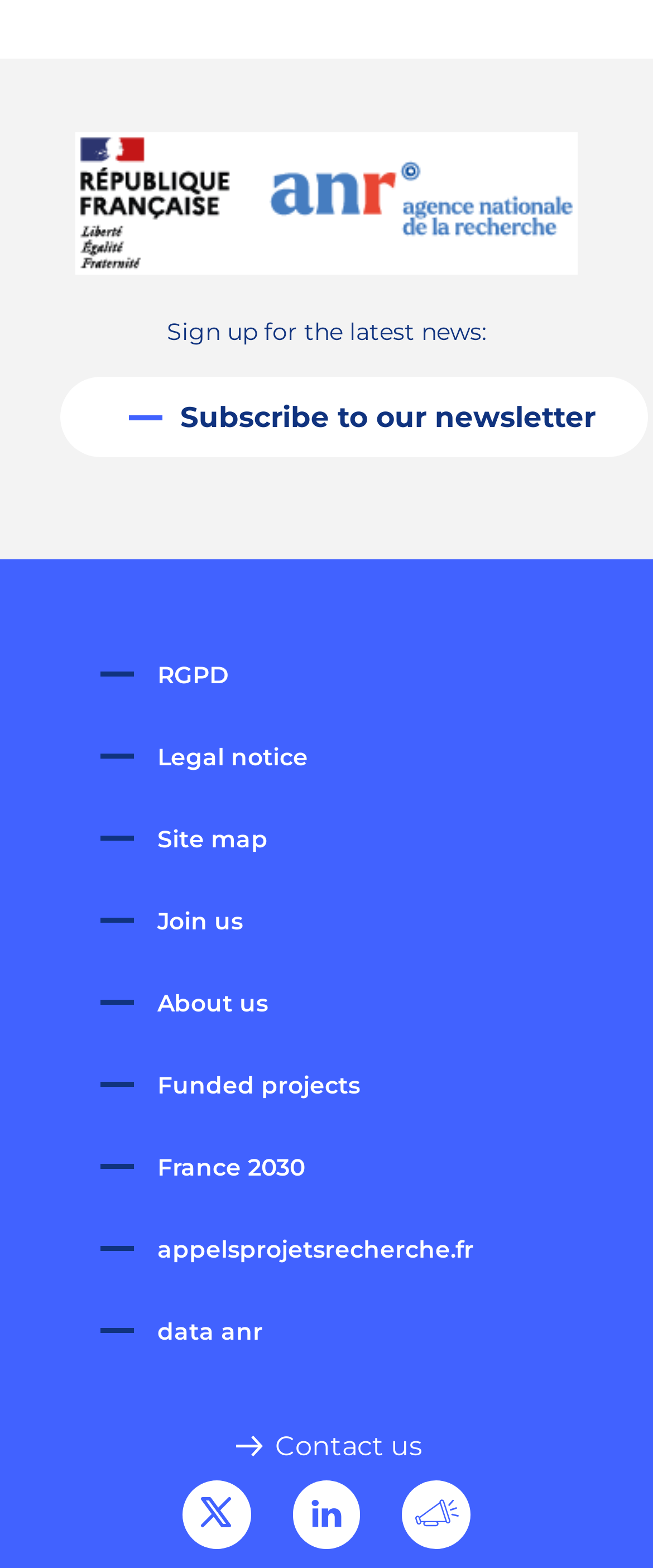How many links are present in the footer section?
Based on the image, provide a one-word or brief-phrase response.

11